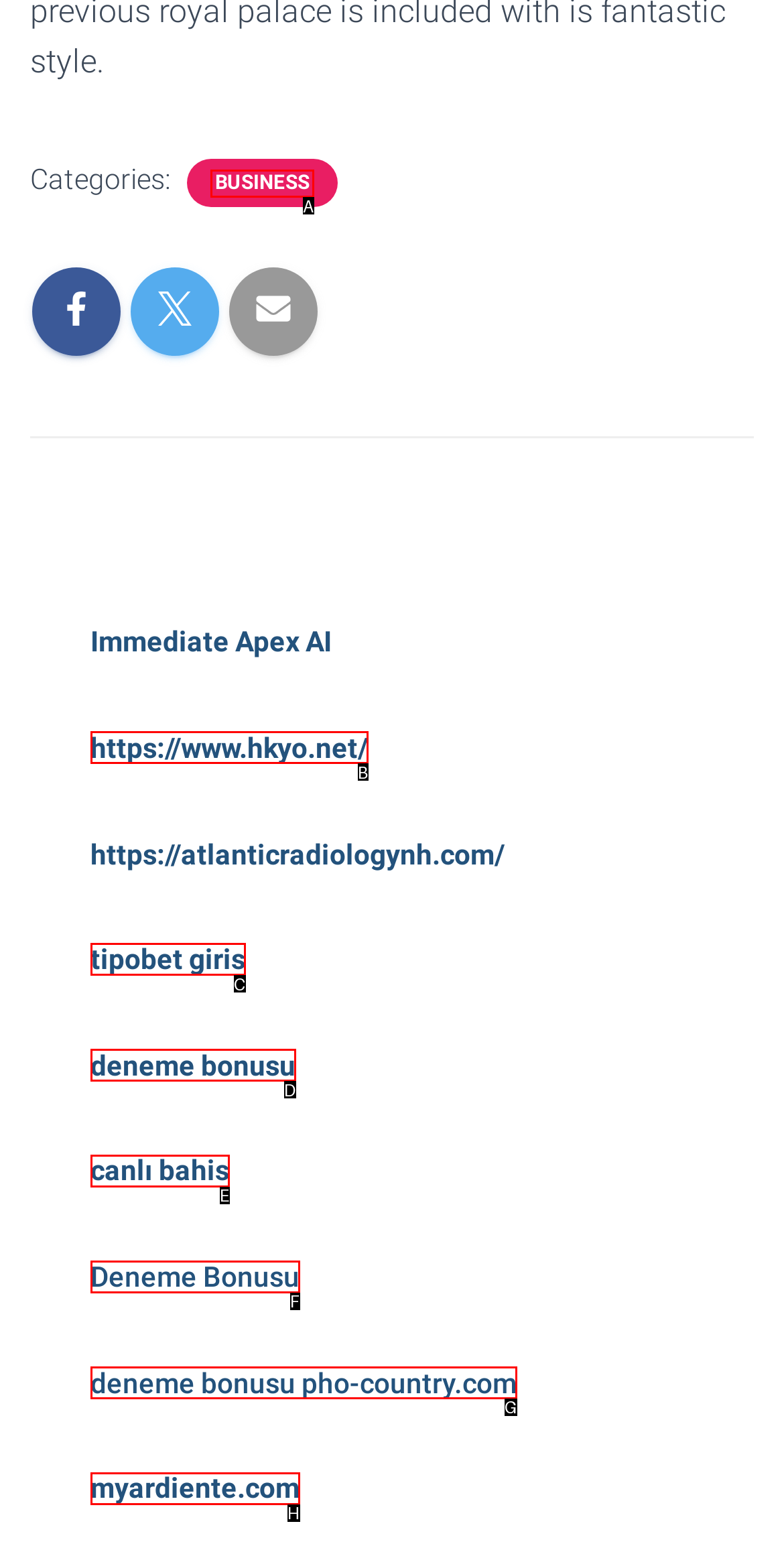Identify which HTML element should be clicked to fulfill this instruction: Click on BUSINESS category Reply with the correct option's letter.

A